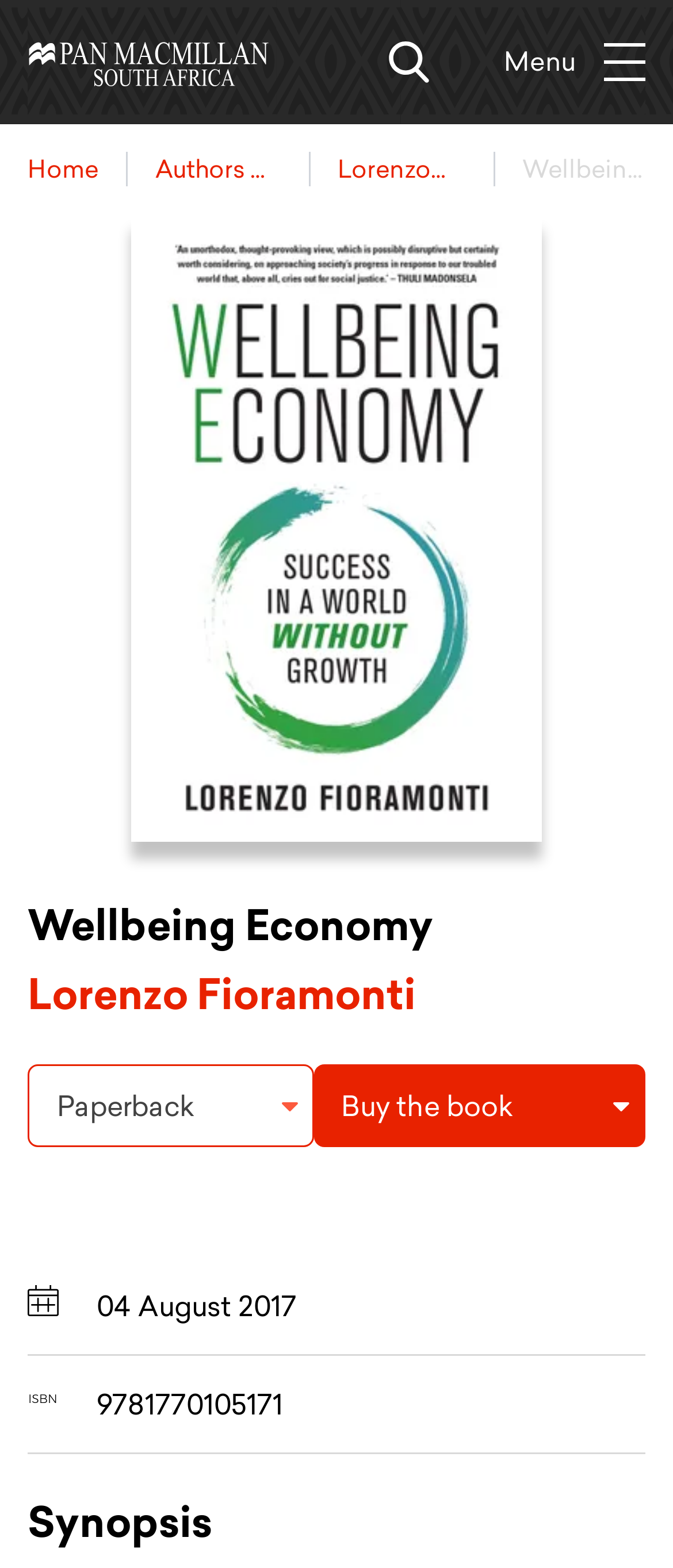Using the webpage screenshot, locate the HTML element that fits the following description and provide its bounding box: "aria-label="Home"".

[0.041, 0.026, 0.4, 0.053]